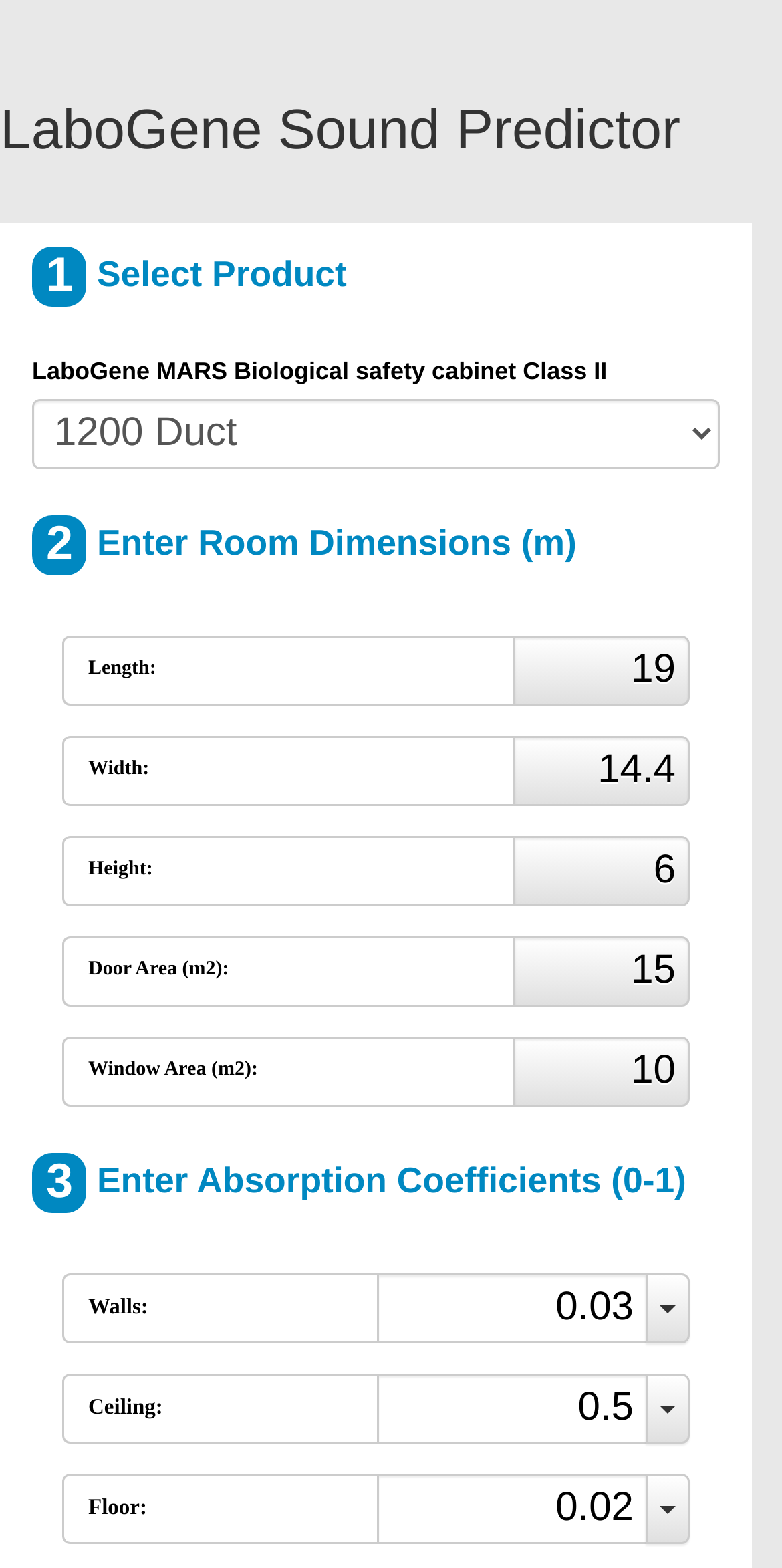Please answer the following question using a single word or phrase: 
What is the default length of the room?

19